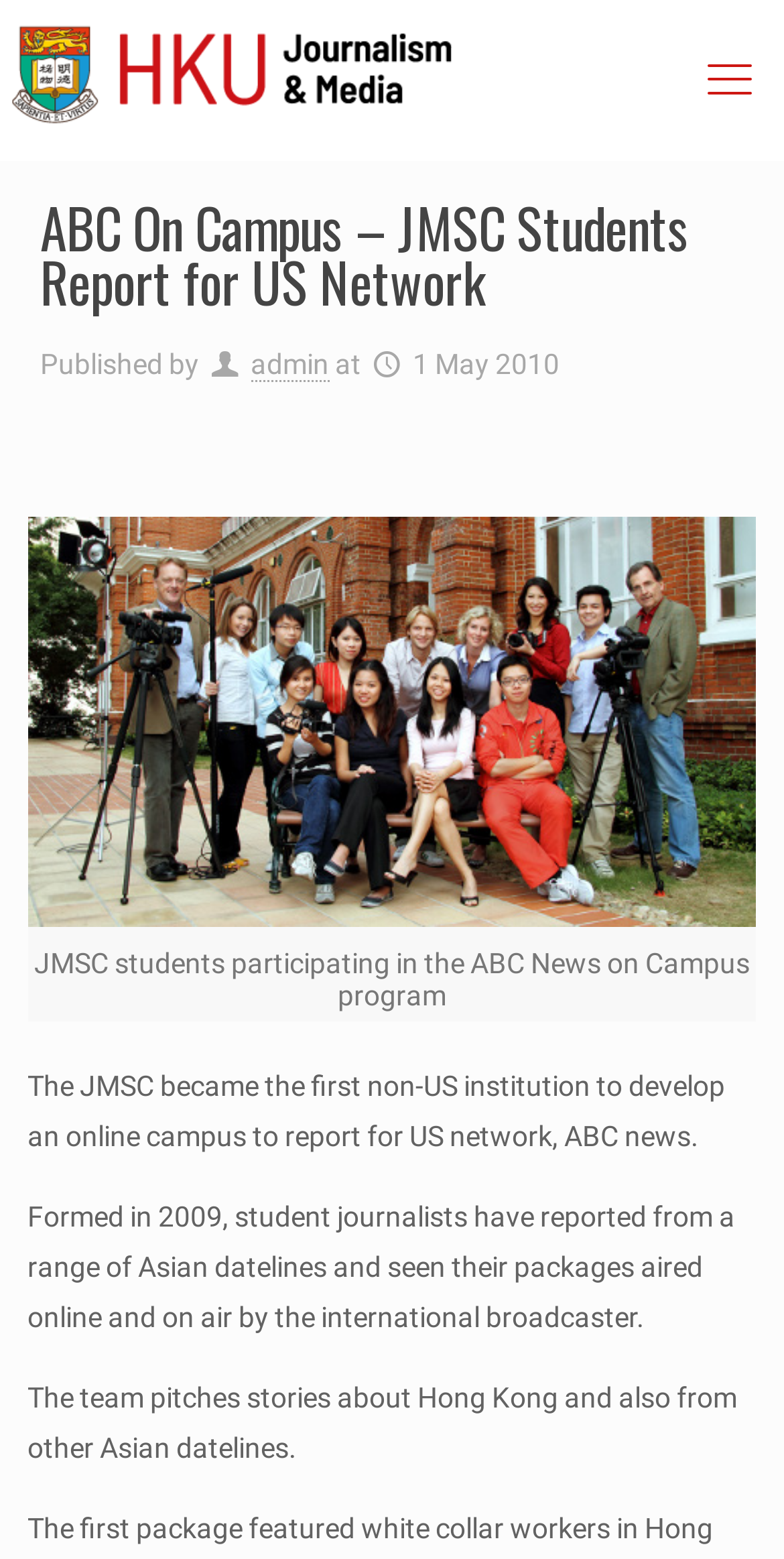What is the name of the university?
Refer to the screenshot and respond with a concise word or phrase.

The University of Hong Kong